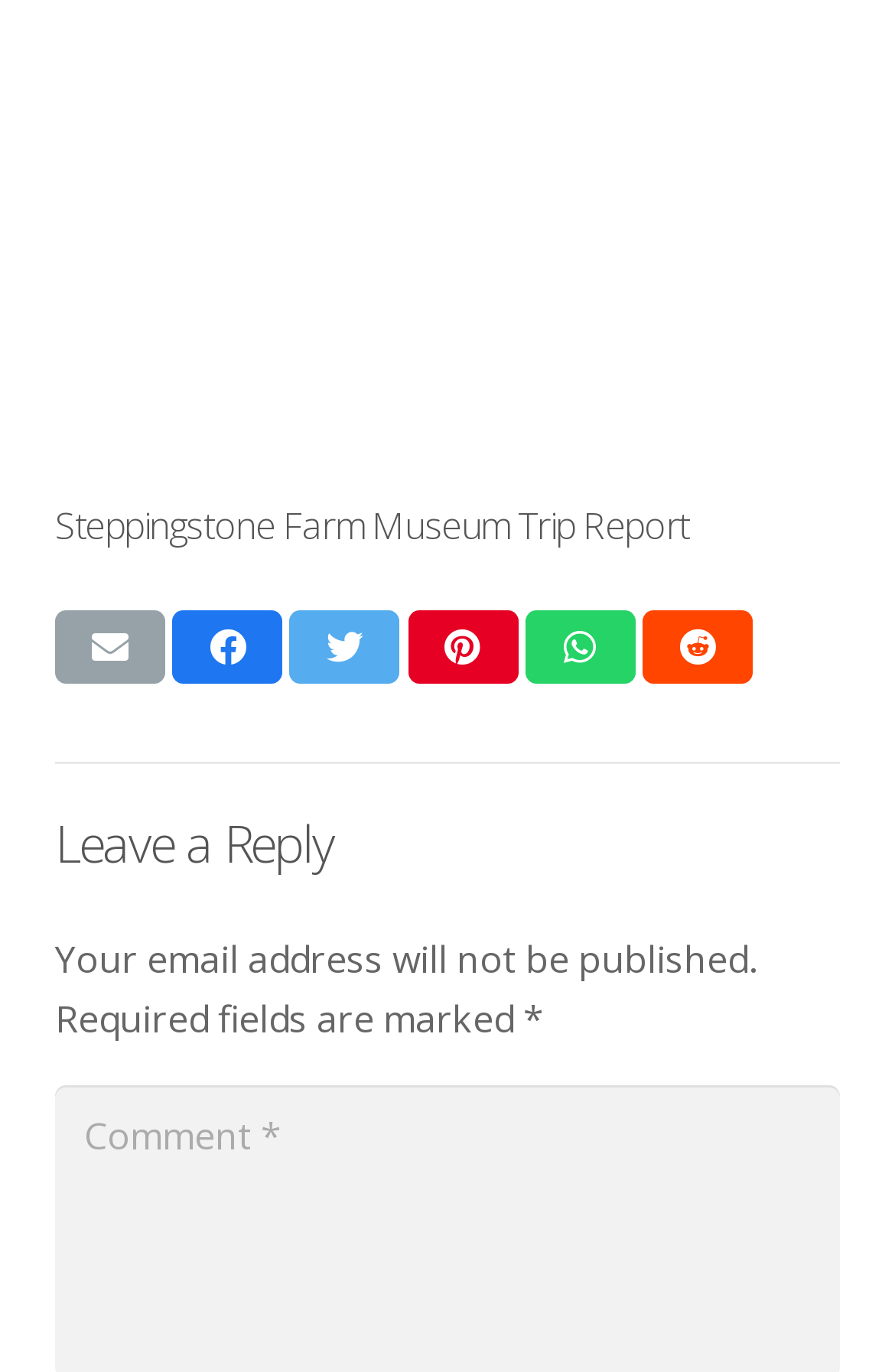What will not be published according to the webpage?
Using the information from the image, provide a comprehensive answer to the question.

The question can be answered by looking at the StaticText element with the text 'Your email address will not be published.' below the 'Leave a Reply' heading, which suggests that the email address entered in the reply form will not be published.